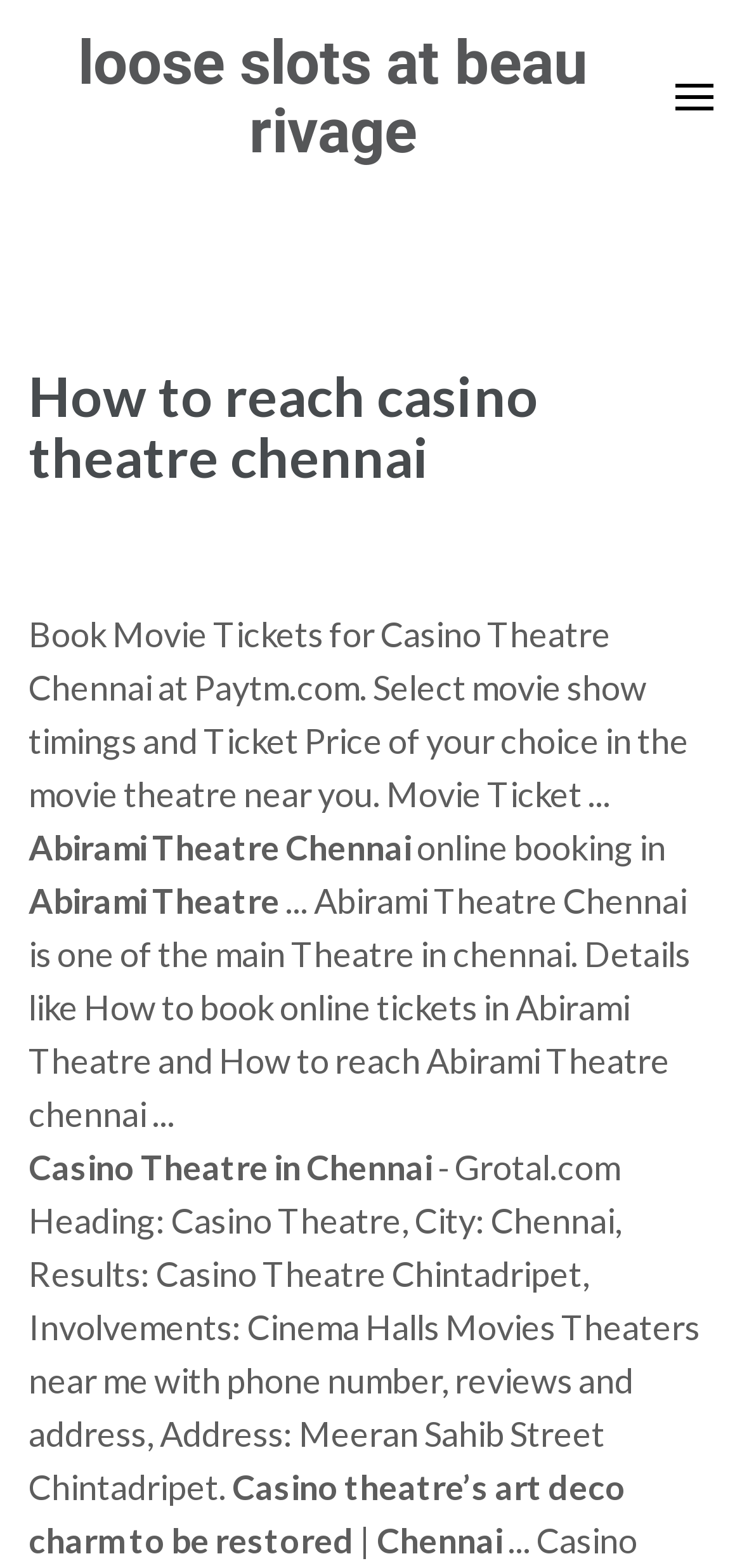What is the street name where Casino Theatre is located?
Respond to the question with a single word or phrase according to the image.

Meeran Sahib Street